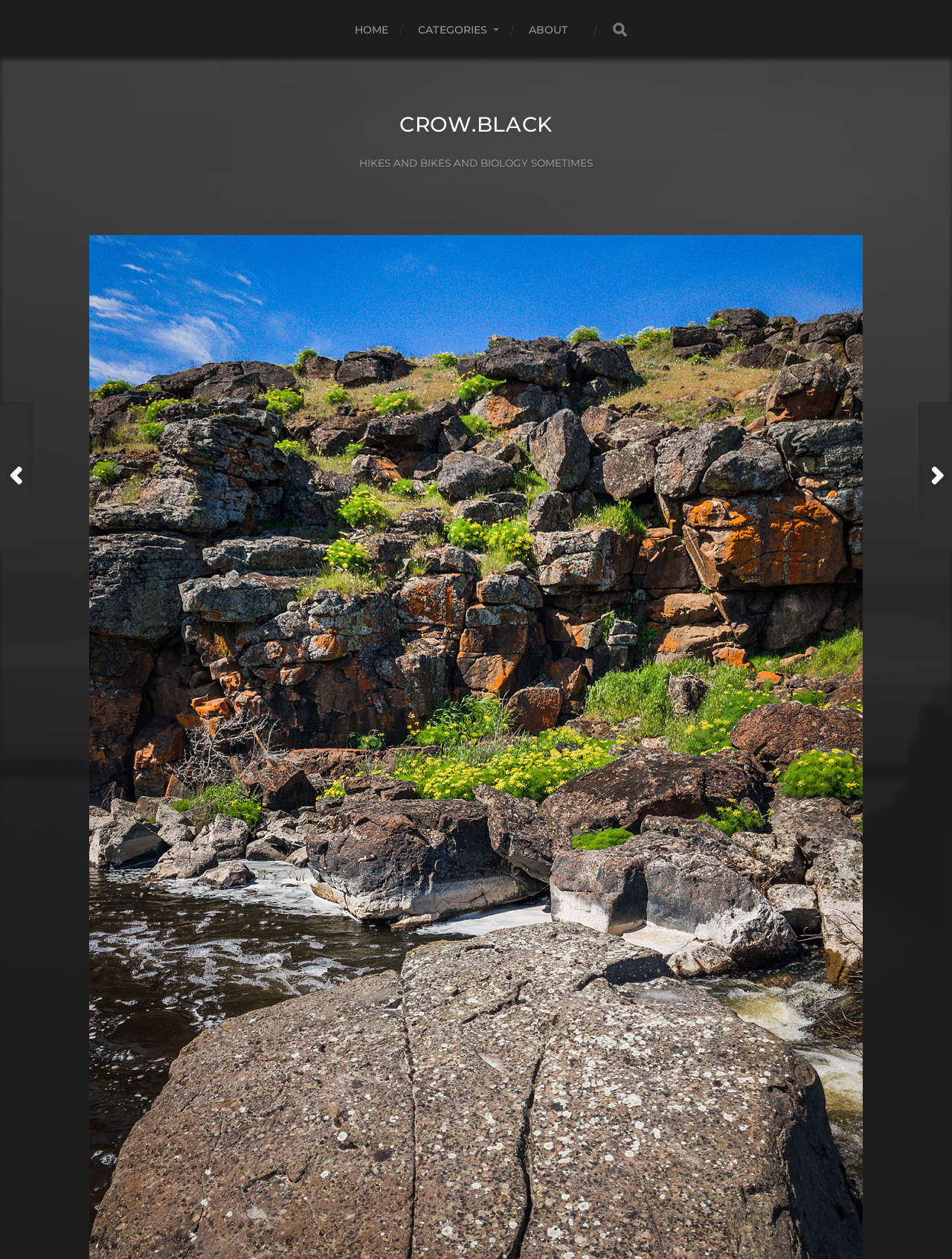Please locate the UI element described by "Categories" and provide its bounding box coordinates.

[0.439, 0.006, 0.524, 0.041]